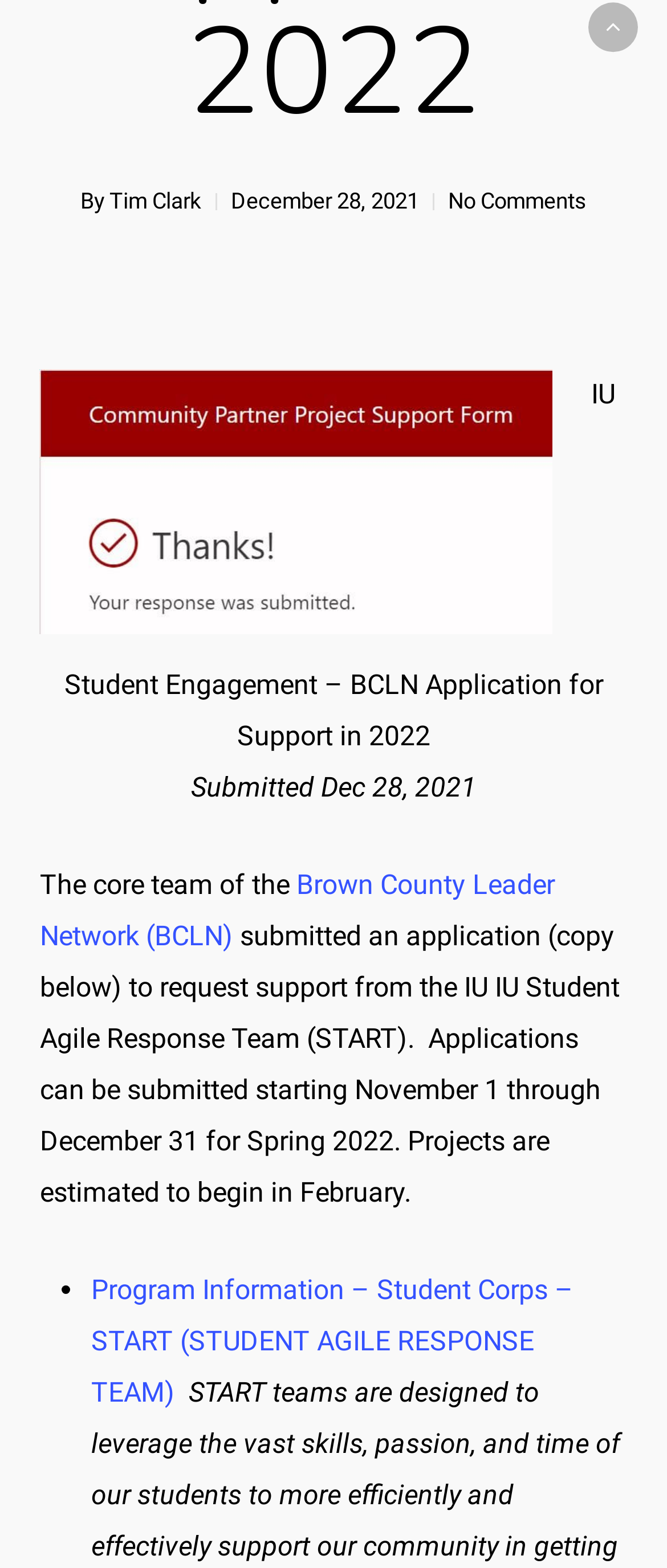Locate the UI element described by Brown County Leader Network (BCLN) in the provided webpage screenshot. Return the bounding box coordinates in the format (top-left x, top-left y, bottom-right x, bottom-right y), ensuring all values are between 0 and 1.

[0.06, 0.553, 0.832, 0.607]